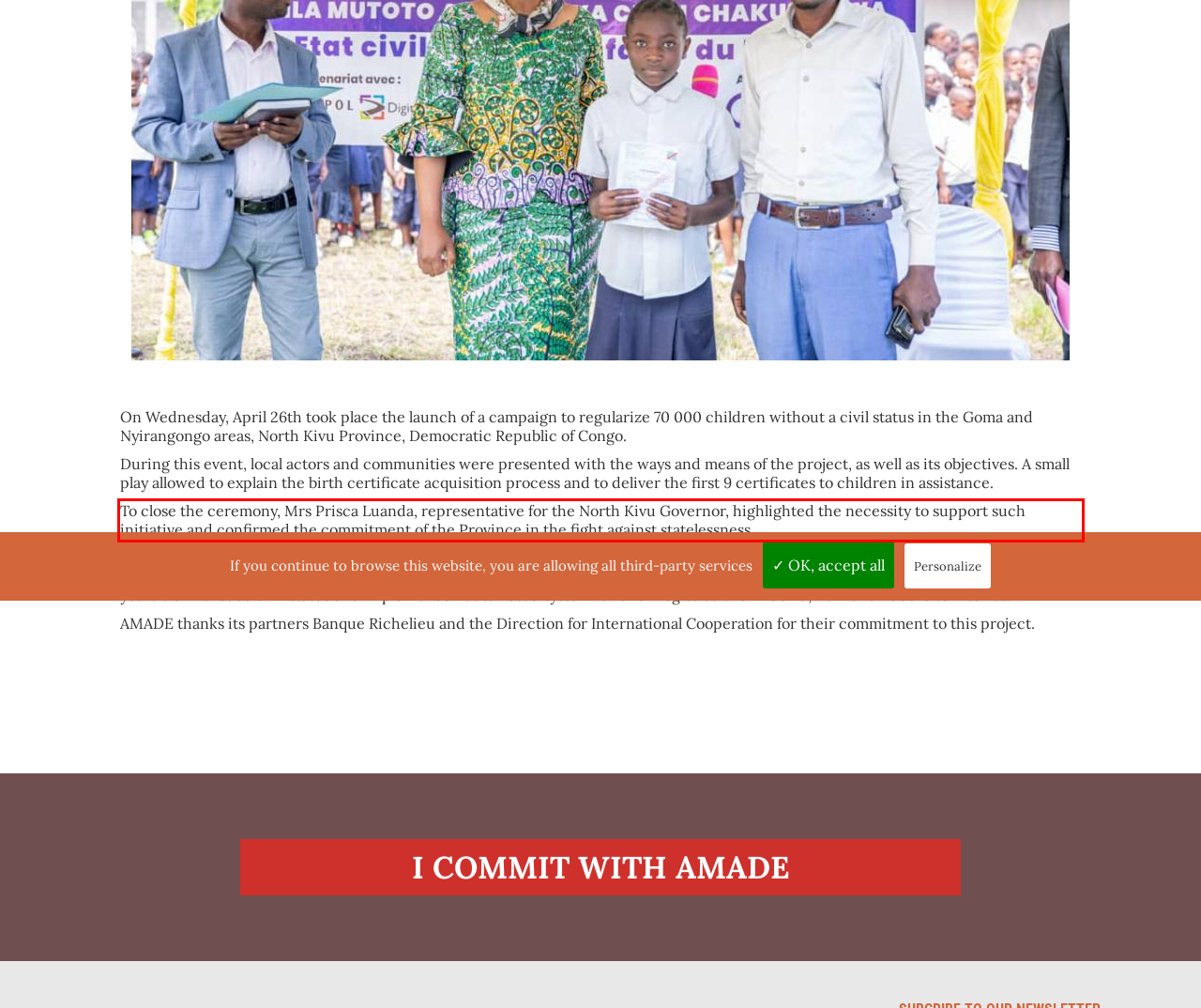Please analyze the provided webpage screenshot and perform OCR to extract the text content from the red rectangle bounding box.

To close the ceremony, Mrs Prisca Luanda, representative for the North Kivu Governor, highlighted the necessity to support such initiative and confirmed the commitment of the Province in the fight against statelessness.